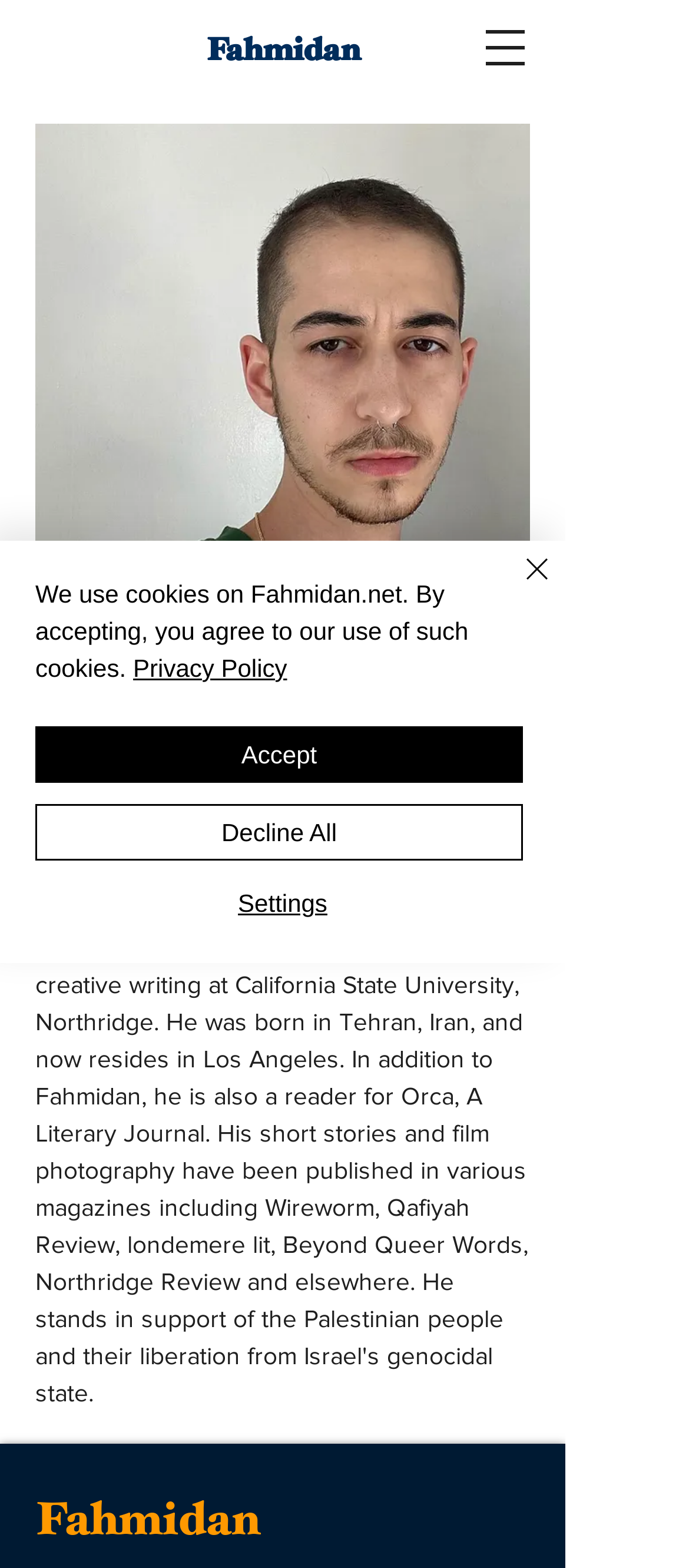Please identify the bounding box coordinates of the element that needs to be clicked to execute the following command: "Go to Fahmidan". Provide the bounding box using four float numbers between 0 and 1, formatted as [left, top, right, bottom].

[0.299, 0.018, 0.522, 0.05]